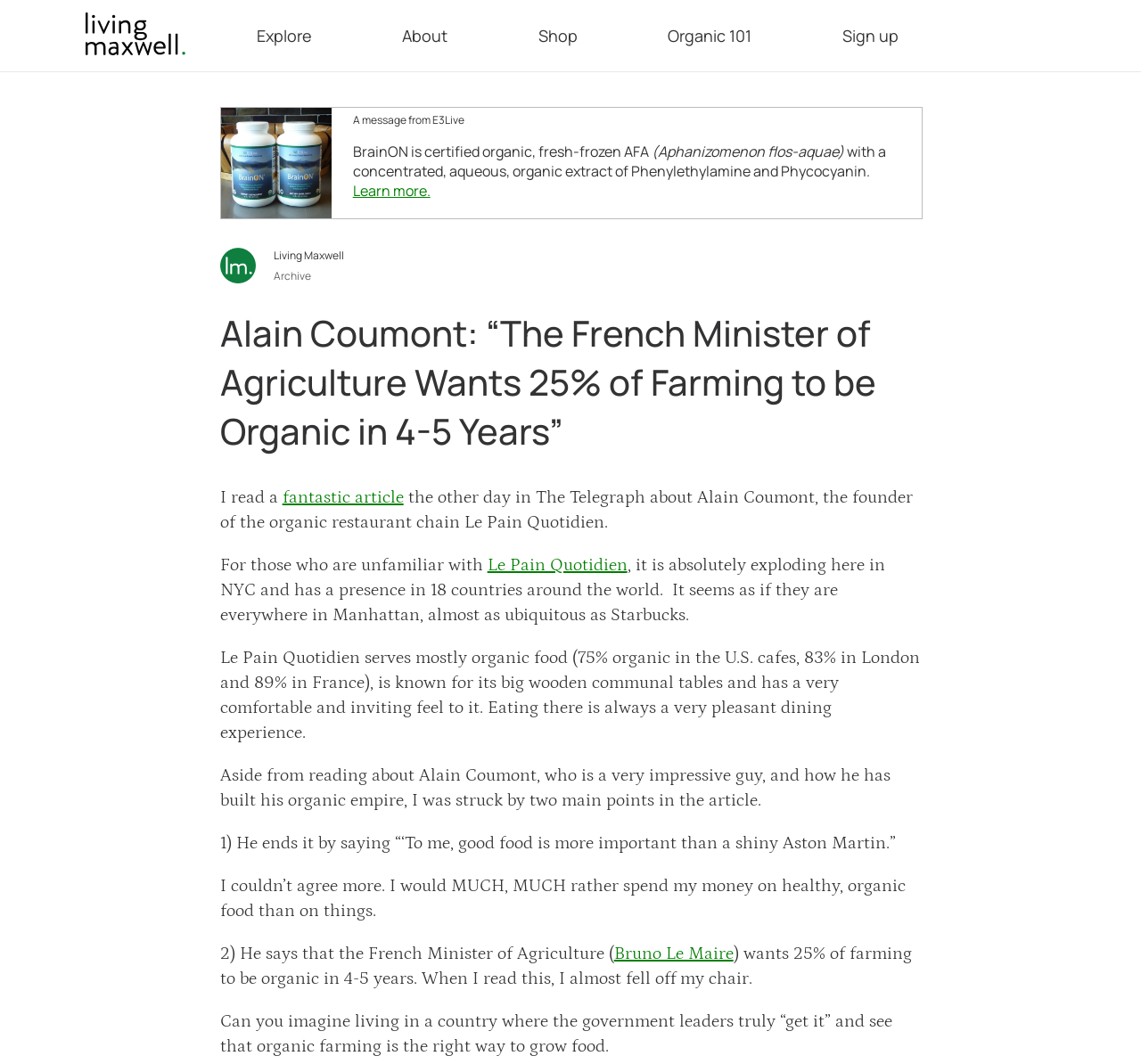Find the bounding box coordinates of the element you need to click on to perform this action: 'Visit the Le Pain Quotidien website'. The coordinates should be represented by four float values between 0 and 1, in the format [left, top, right, bottom].

[0.427, 0.522, 0.55, 0.54]